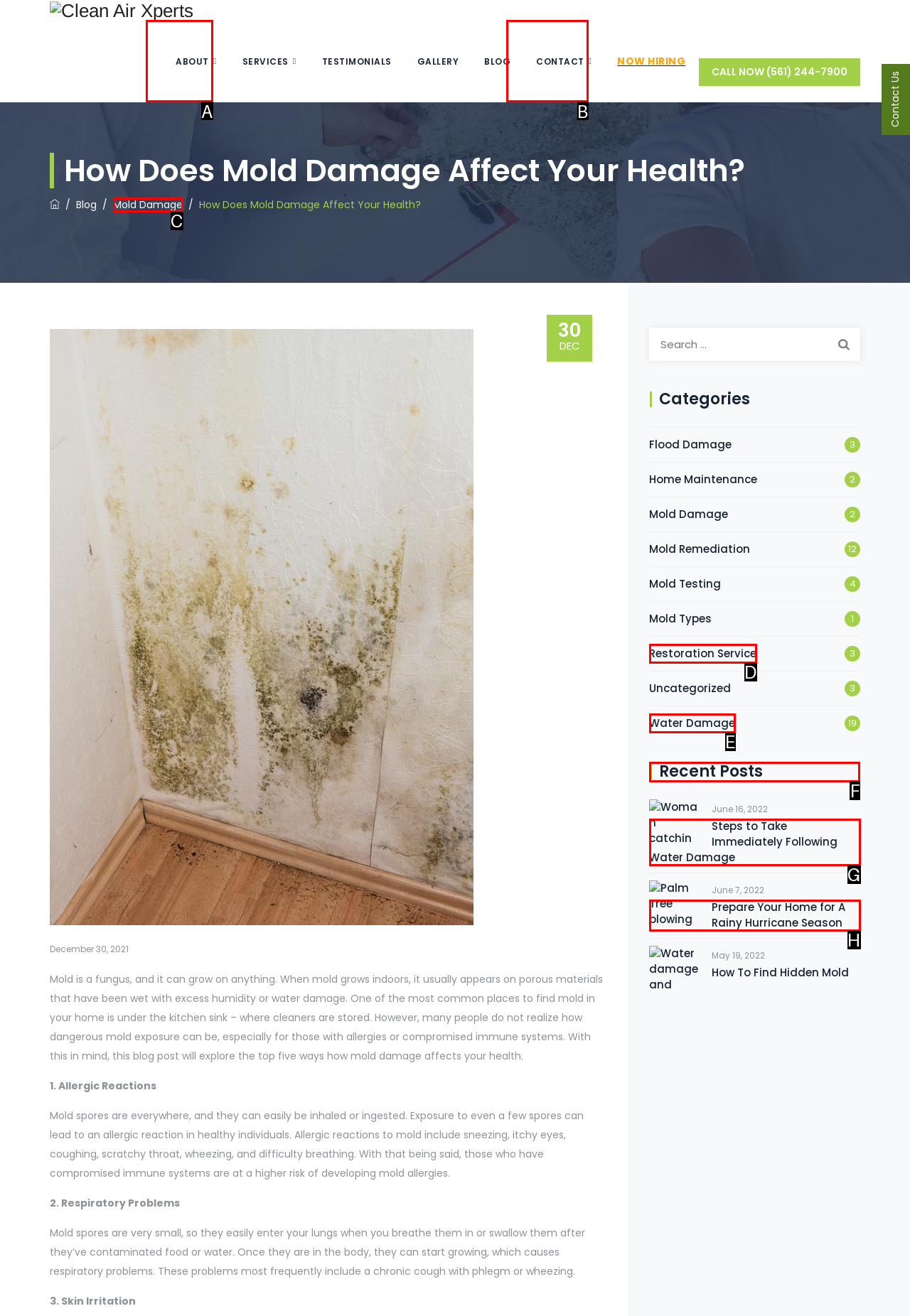Tell me the correct option to click for this task: View the 'Recent Posts'
Write down the option's letter from the given choices.

F